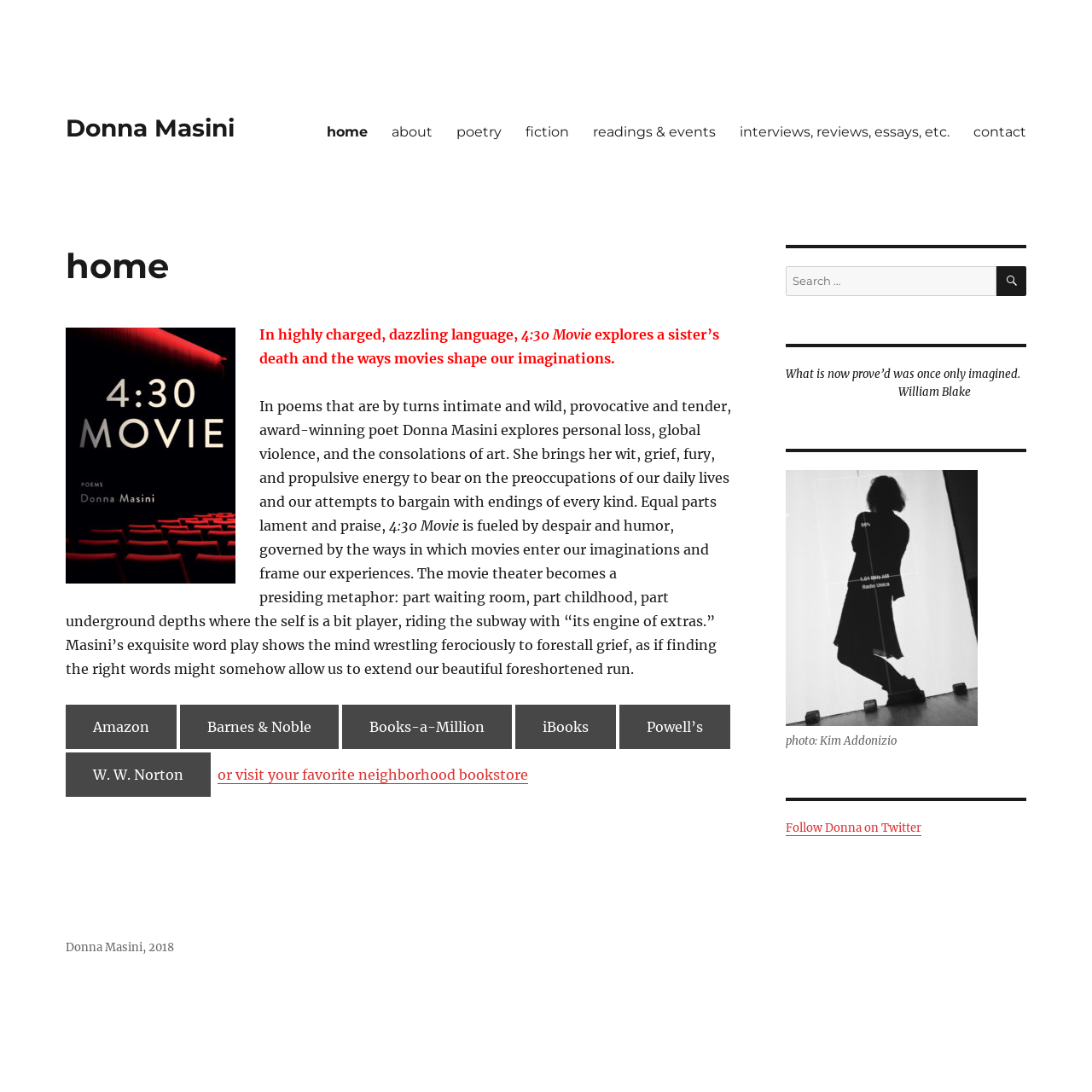Answer the following in one word or a short phrase: 
What is the photographer's name?

Kim Addonizio